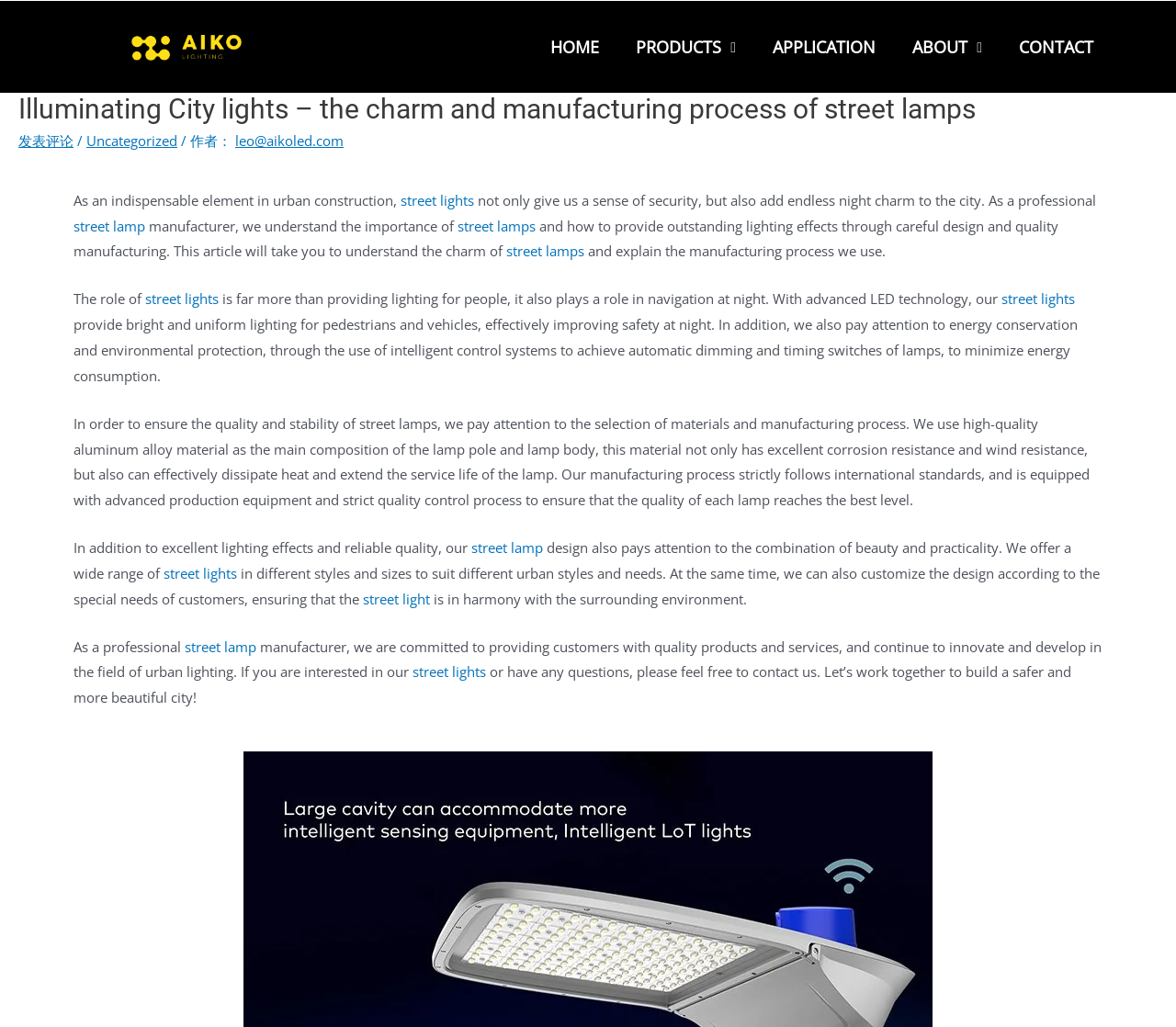What is the main topic of this webpage? Using the information from the screenshot, answer with a single word or phrase.

Street lamps